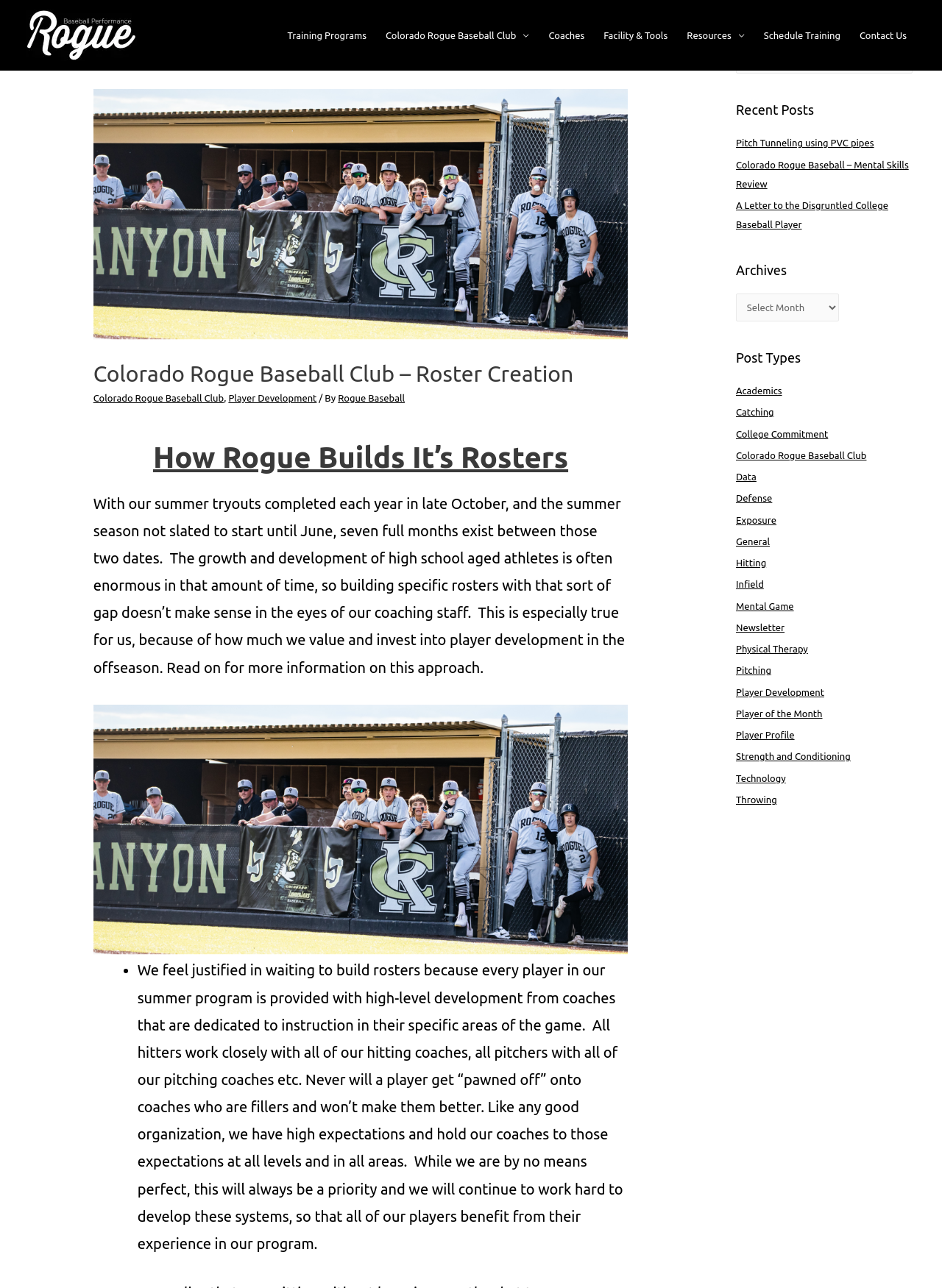Is there a search function on the webpage?
Using the image, respond with a single word or phrase.

Yes